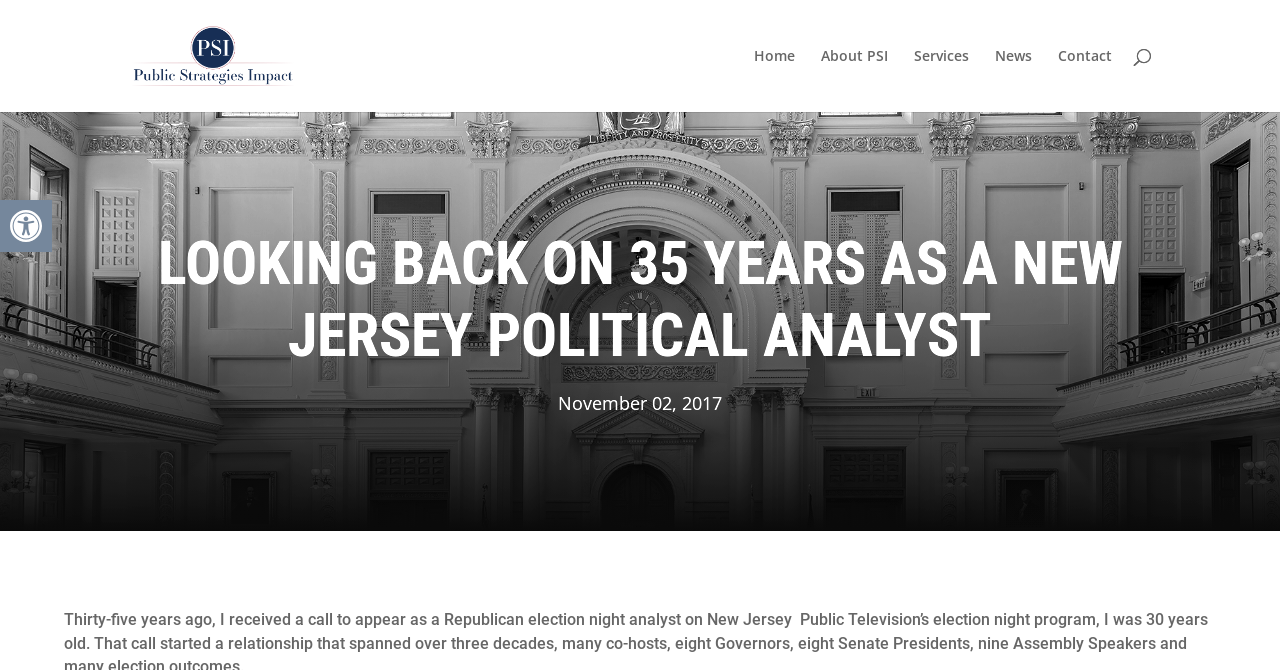What is the bounding box coordinate of the main heading?
Based on the screenshot, answer the question with a single word or phrase.

[0.1, 0.34, 0.9, 0.57]